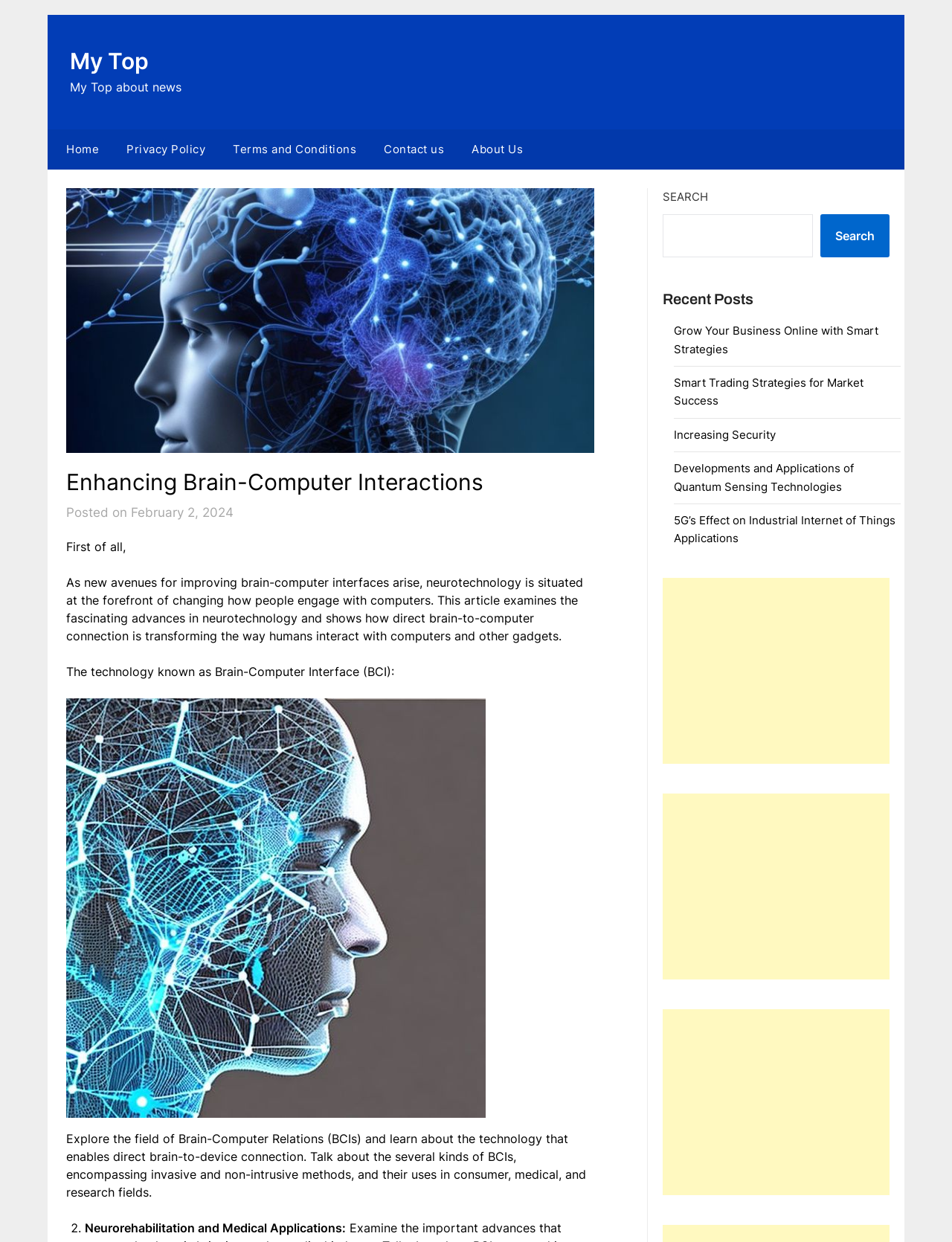Locate the bounding box coordinates of the element that needs to be clicked to carry out the instruction: "Click the 'Contact us' link". The coordinates should be given as four float numbers ranging from 0 to 1, i.e., [left, top, right, bottom].

[0.391, 0.104, 0.479, 0.137]